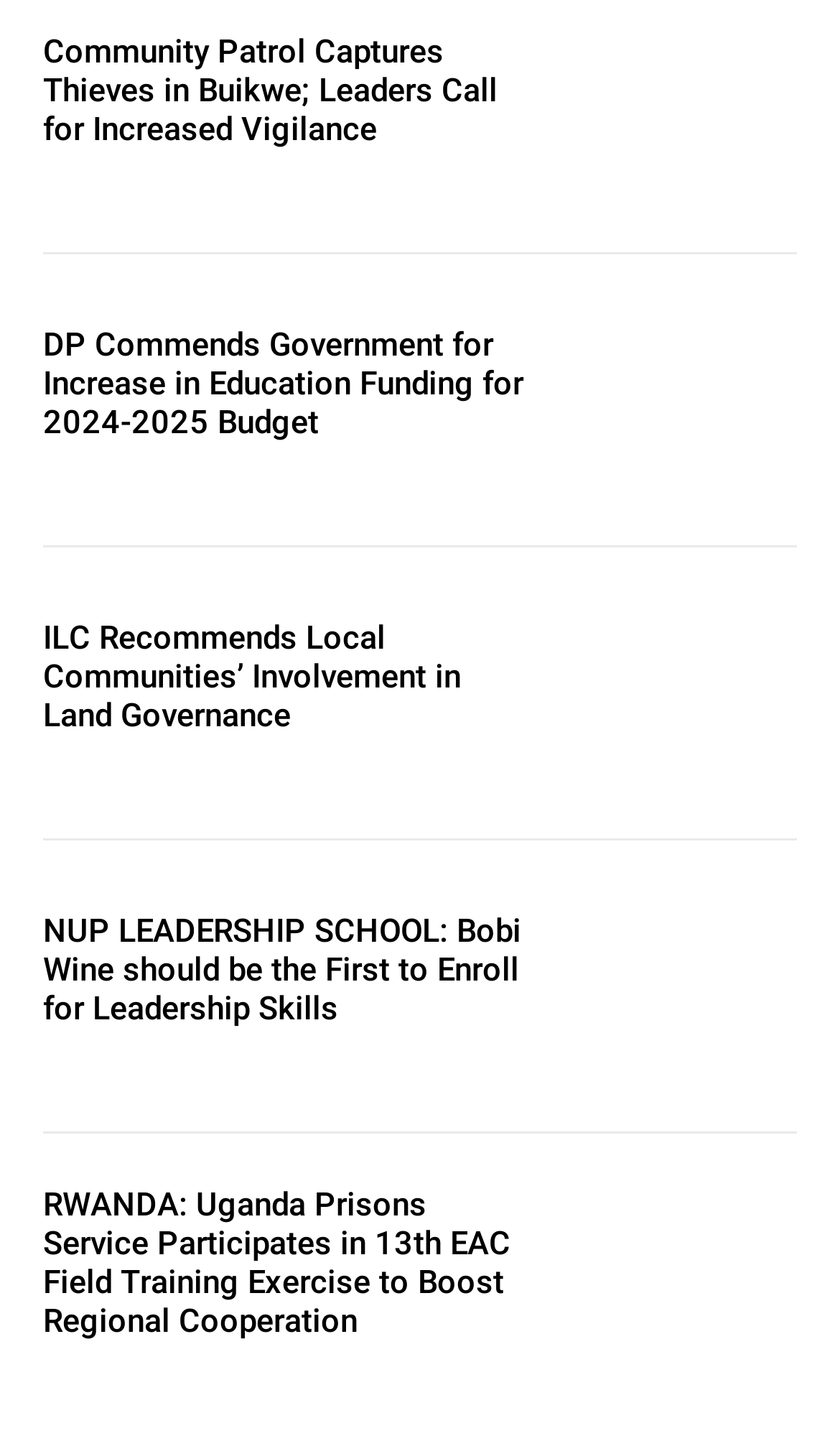Please provide a detailed answer to the question below by examining the image:
What is the main topic of the first article?

The first article's heading is 'Community Patrol Captures Thieves in Buikwe; Leaders Call for Increased Vigilance', which suggests that the main topic is about community patrol.